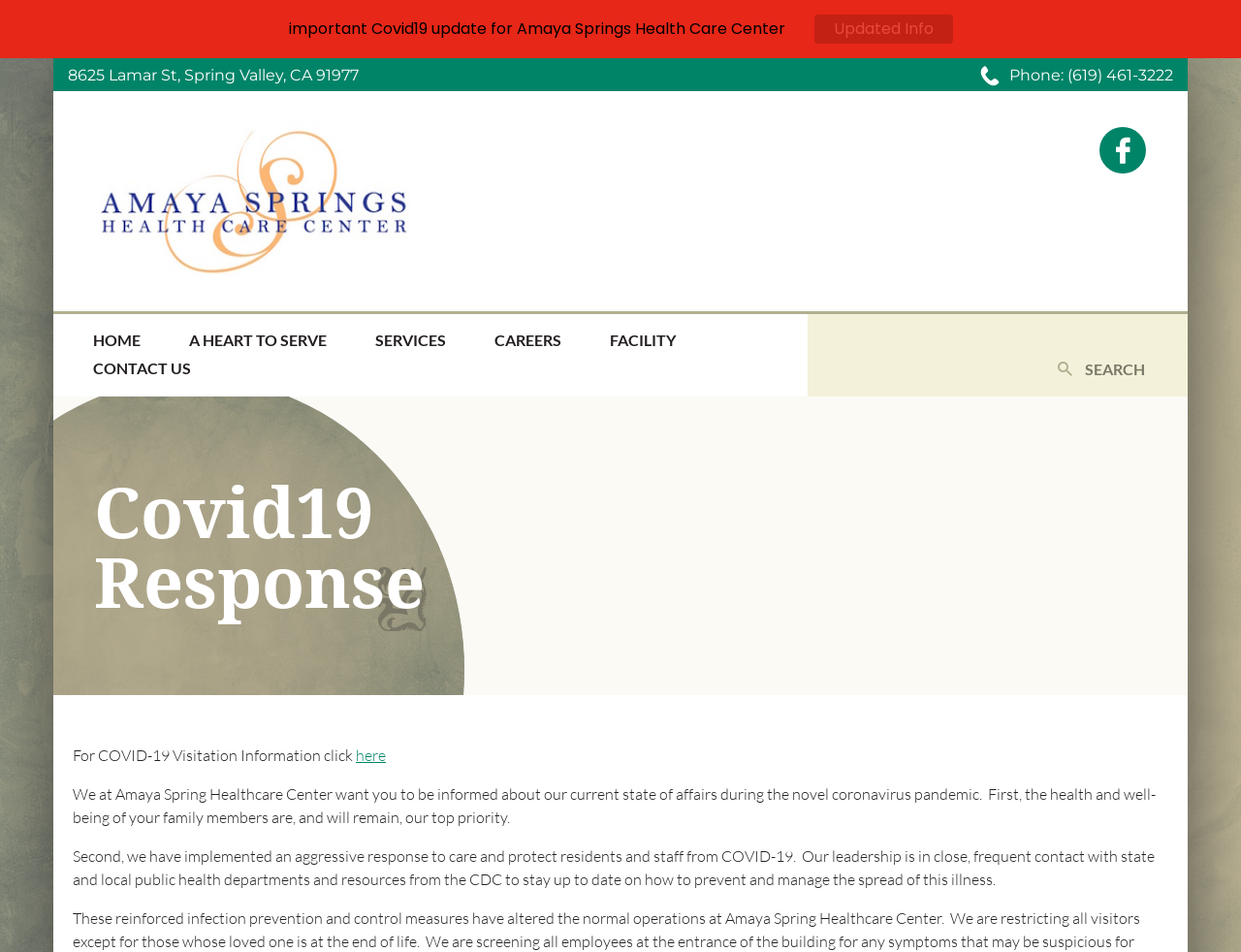Locate the bounding box coordinates of the area that needs to be clicked to fulfill the following instruction: "search for something". The coordinates should be in the format of four float numbers between 0 and 1, namely [left, top, right, bottom].

[0.848, 0.359, 0.926, 0.416]